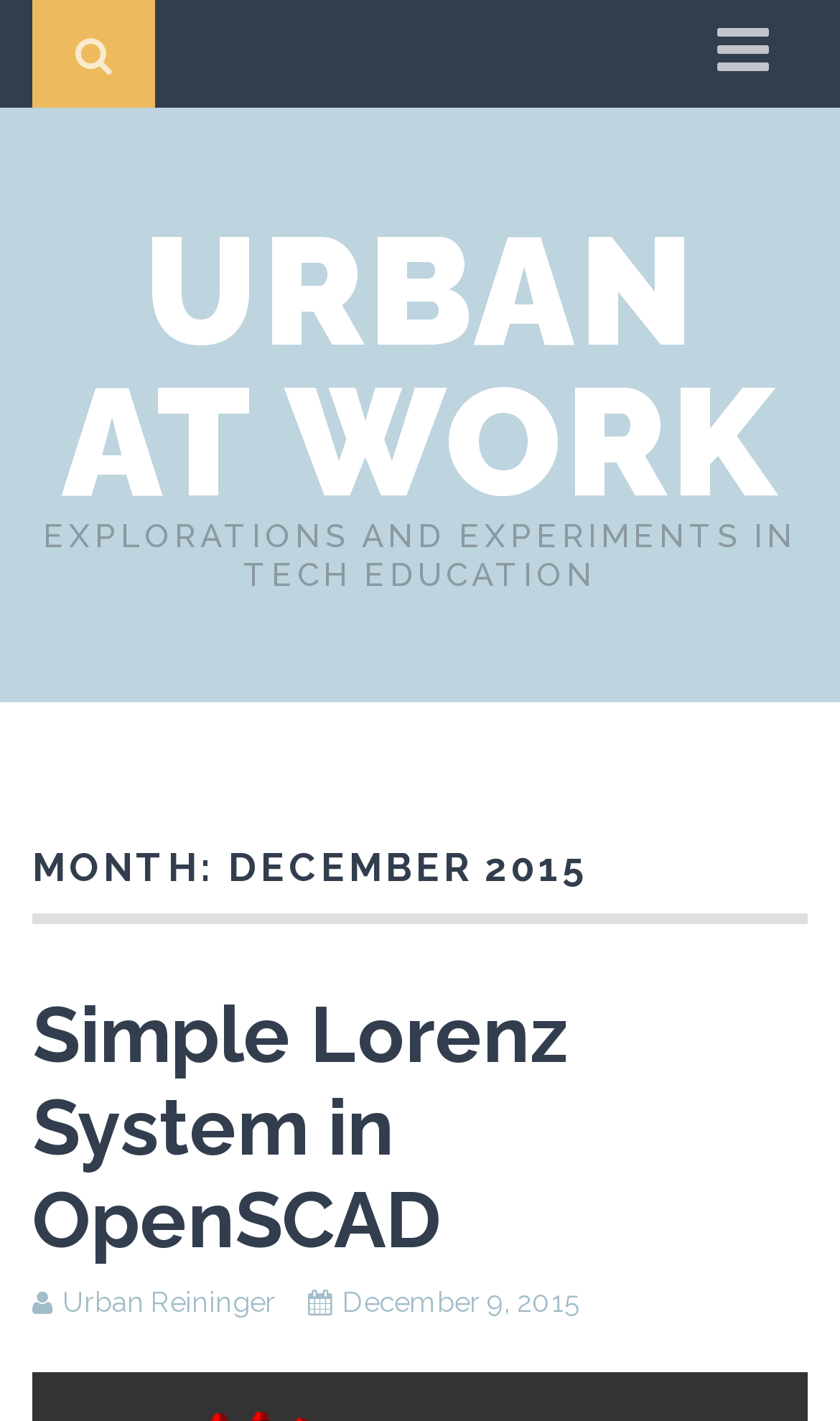Give a succinct answer to this question in a single word or phrase: 
What is the date of the latest article?

December 9, 2015